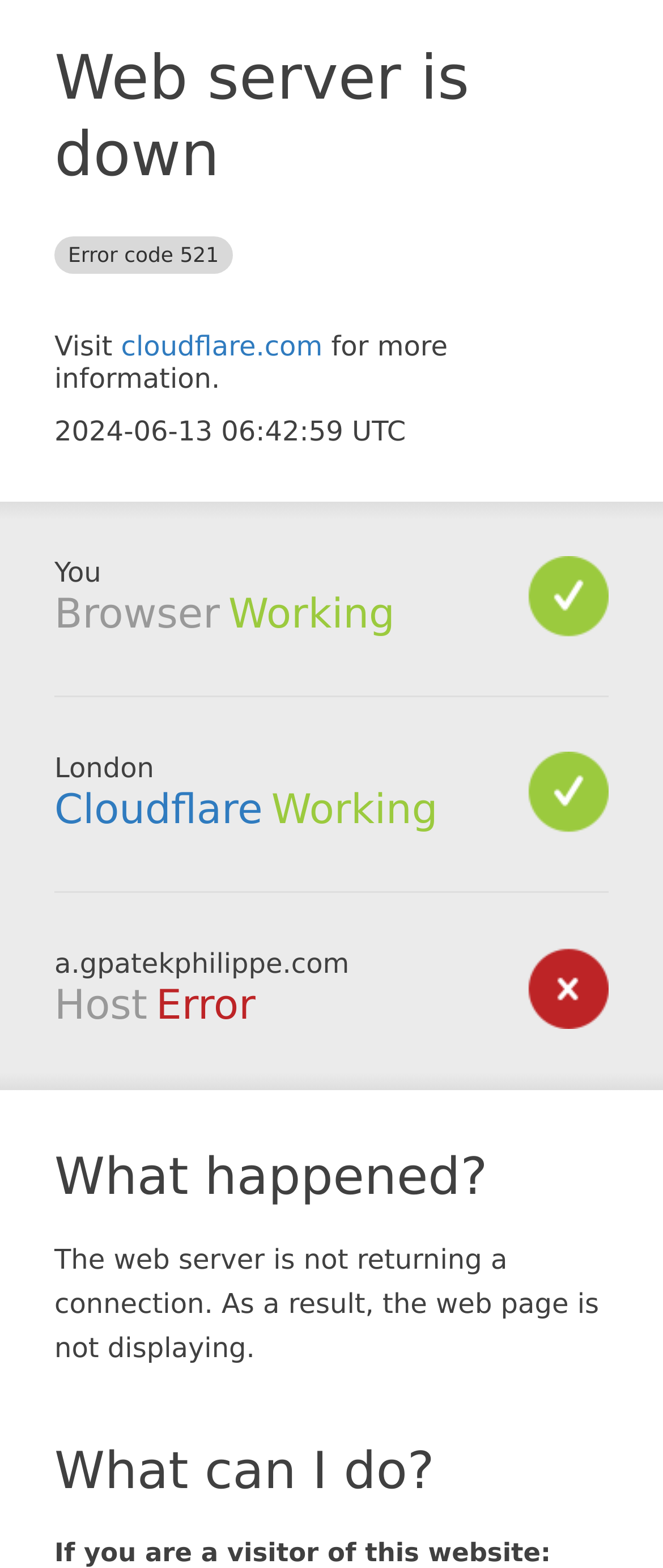Identify the headline of the webpage and generate its text content.

Web server is down Error code 521